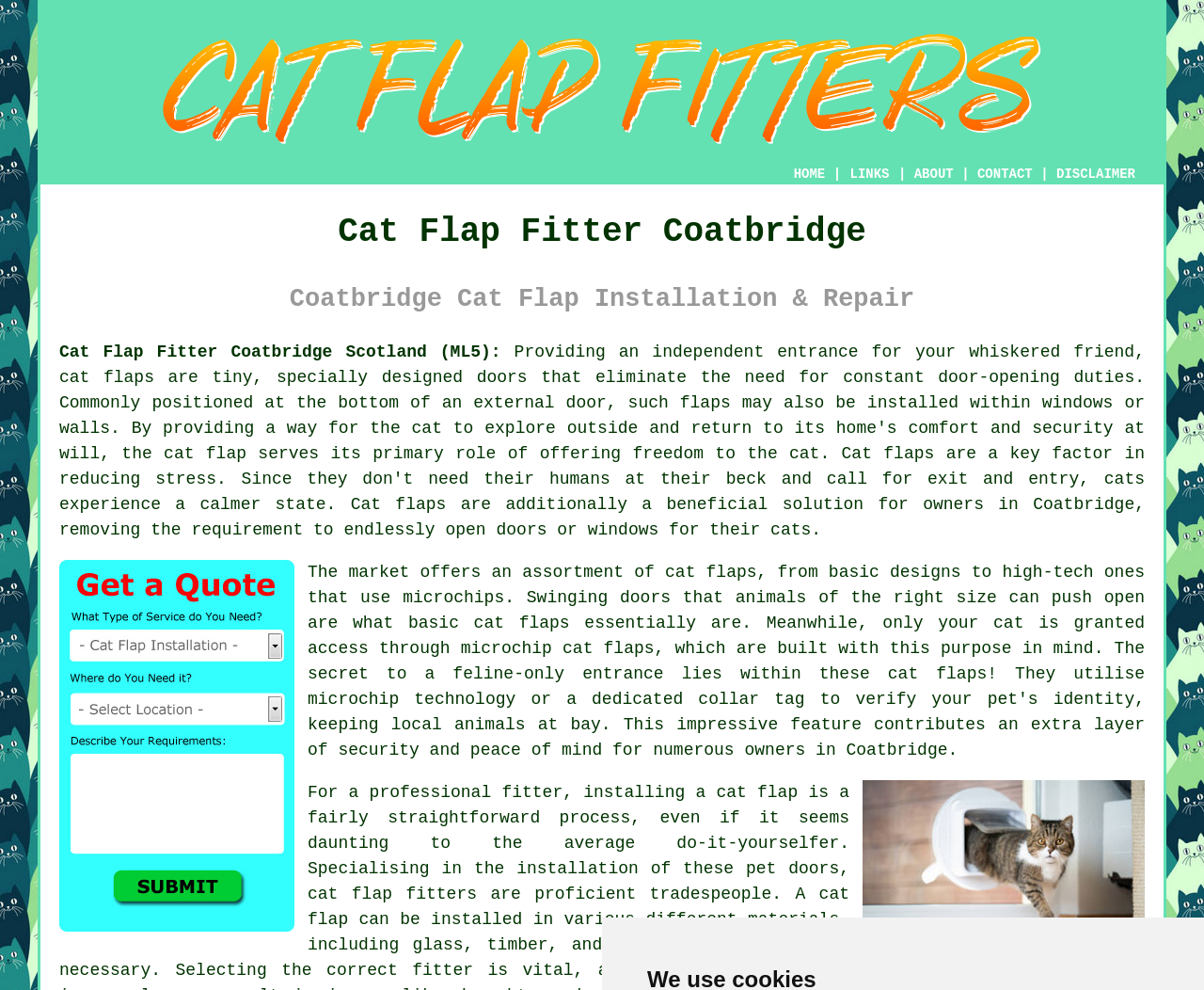What is the purpose of a basic cat flap?
Using the details shown in the screenshot, provide a comprehensive answer to the question.

A basic cat flap is a swinging door that animals of the right size can push open, as described in the text 'Swinging doors that animals of the right size can push open are what basic'.